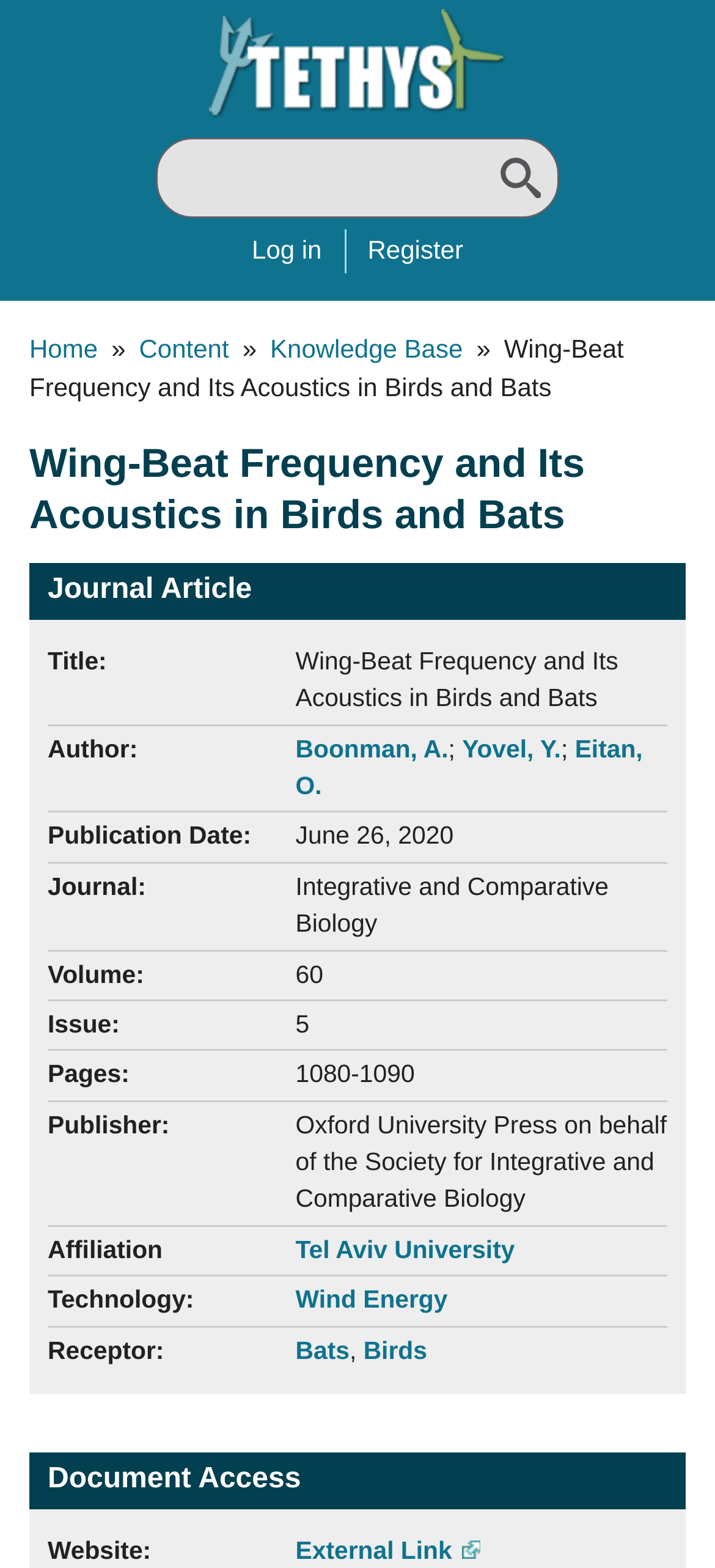Please identify the bounding box coordinates of the clickable element to fulfill the following instruction: "Click the 'Skip to main content' link". The coordinates should be four float numbers between 0 and 1, i.e., [left, top, right, bottom].

[0.213, 0.0, 0.264, 0.012]